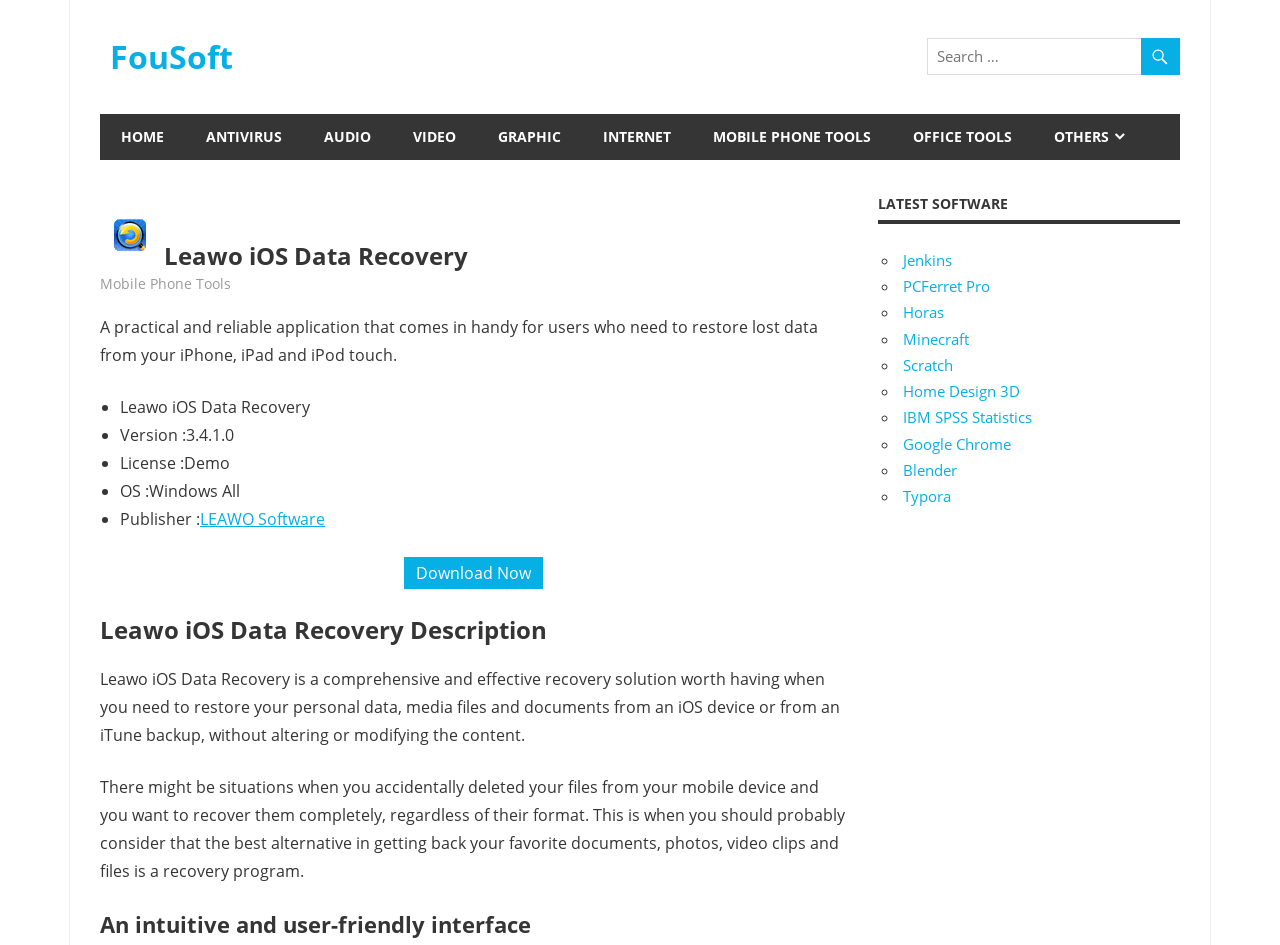Please indicate the bounding box coordinates of the element's region to be clicked to achieve the instruction: "Visit LEAWO Software website". Provide the coordinates as four float numbers between 0 and 1, i.e., [left, top, right, bottom].

[0.156, 0.538, 0.254, 0.561]